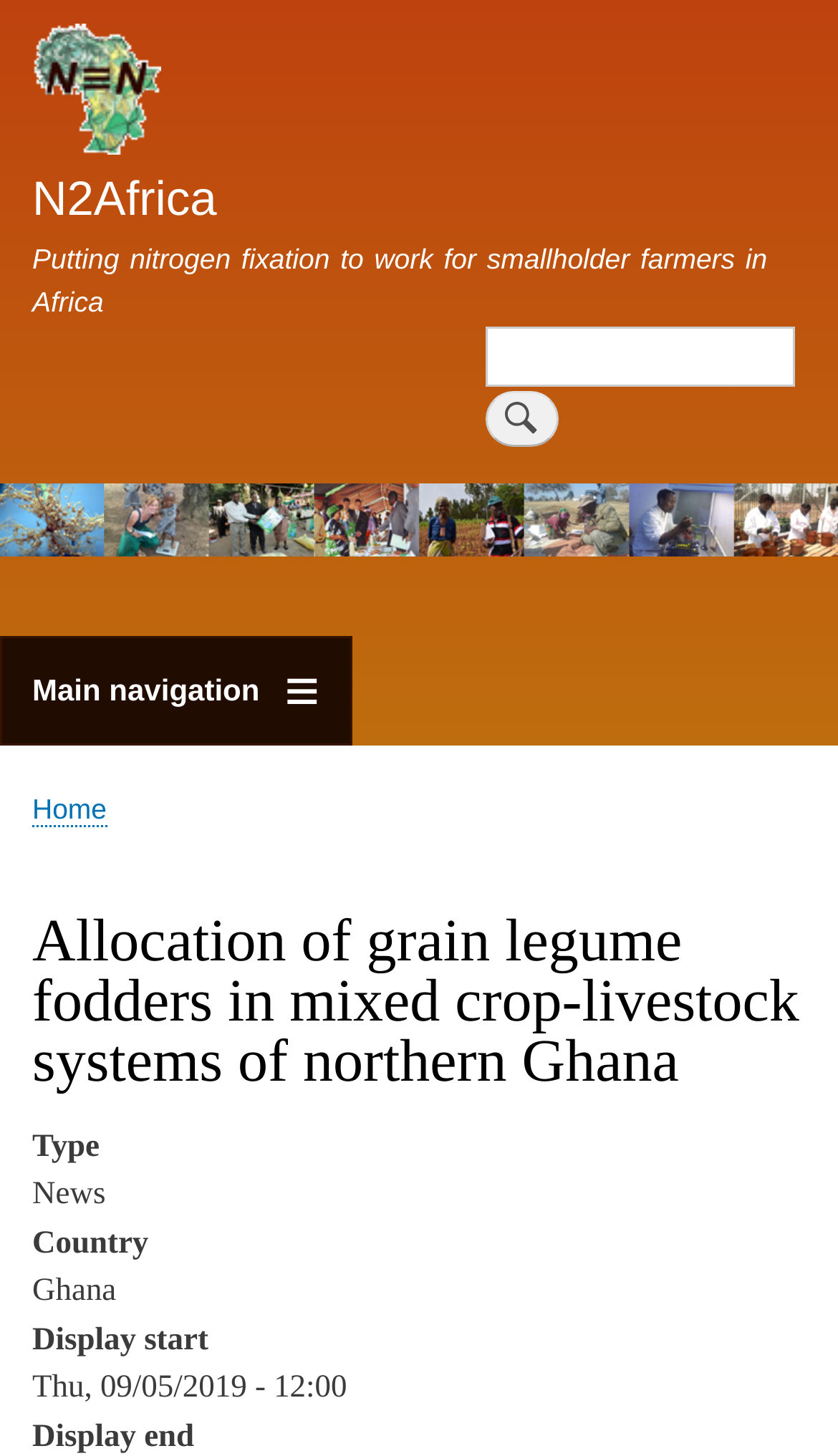Can you look at the image and give a comprehensive answer to the question:
What is the country mentioned in the webpage?

The country mentioned in the webpage is Ghana, which is explicitly stated in the 'Country' section with the text 'Ghana'.